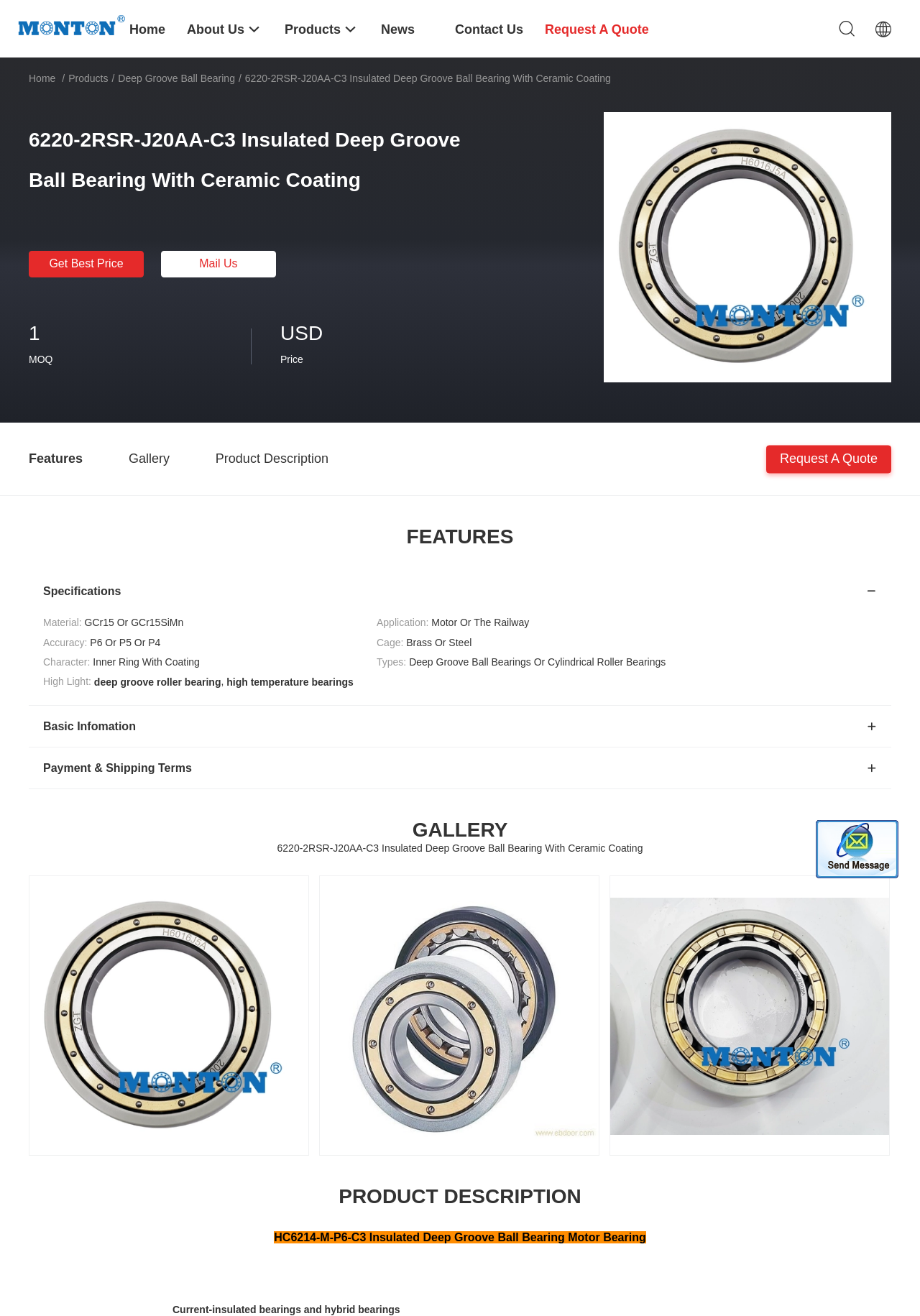Show the bounding box coordinates of the element that should be clicked to complete the task: "Get the best price".

[0.031, 0.191, 0.156, 0.211]